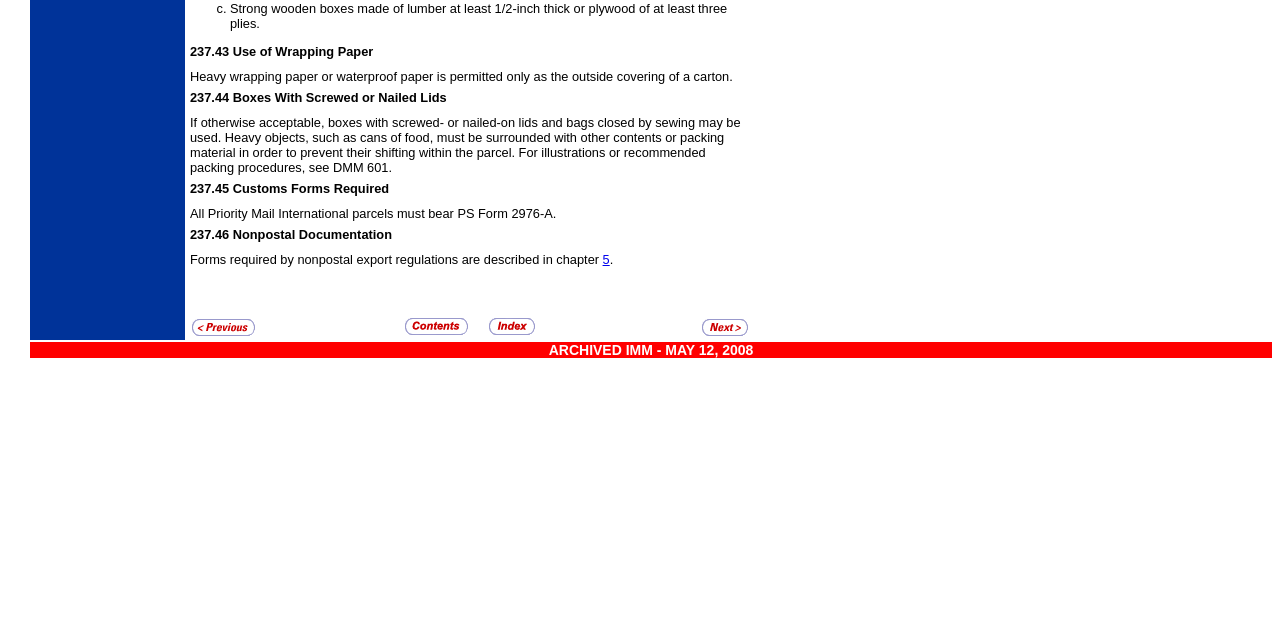Determine the bounding box for the described HTML element: "Use of Wrapping Paper". Ensure the coordinates are four float numbers between 0 and 1 in the format [left, top, right, bottom].

[0.182, 0.069, 0.292, 0.093]